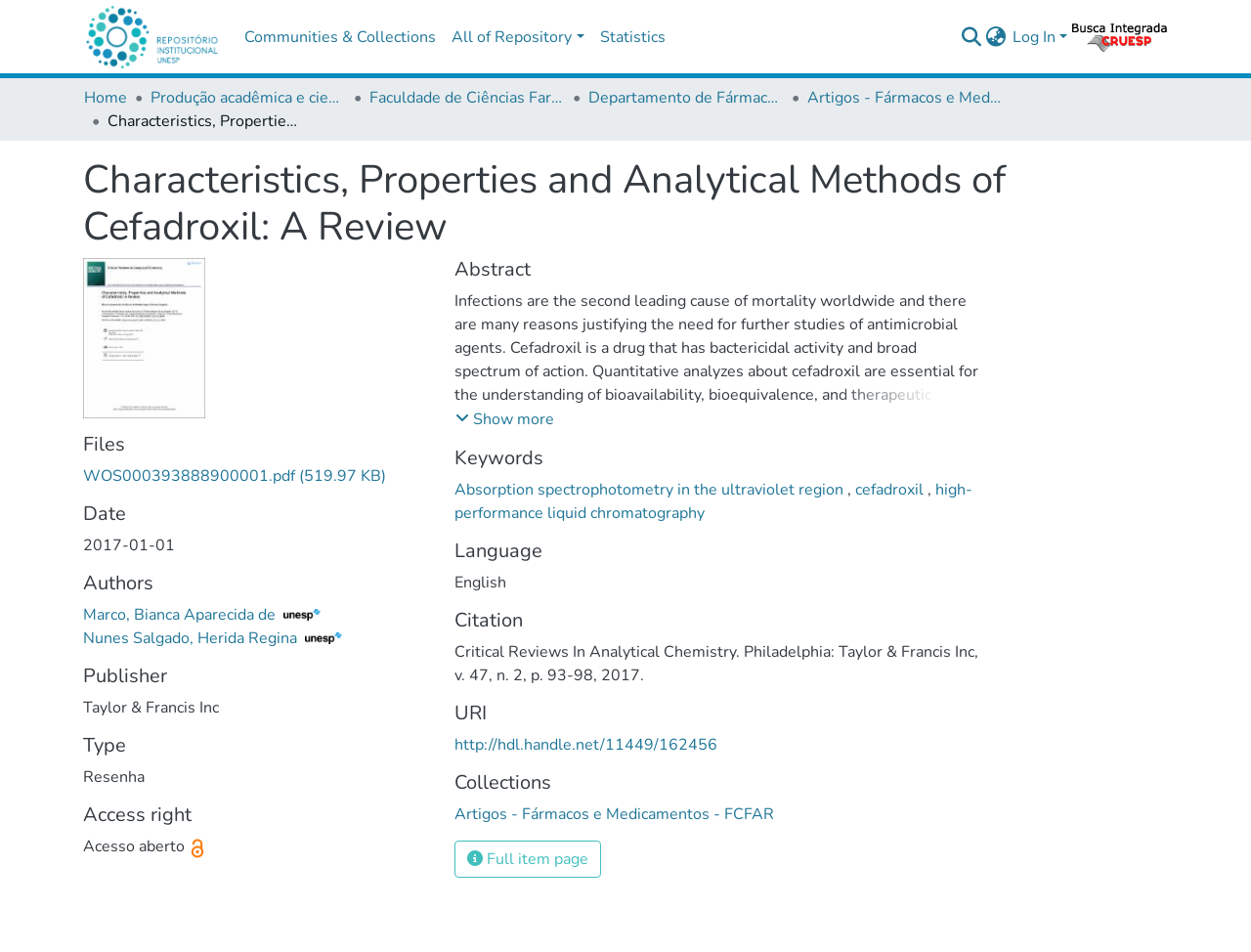Given the webpage screenshot, identify the bounding box of the UI element that matches this description: "Home".

[0.067, 0.09, 0.102, 0.115]